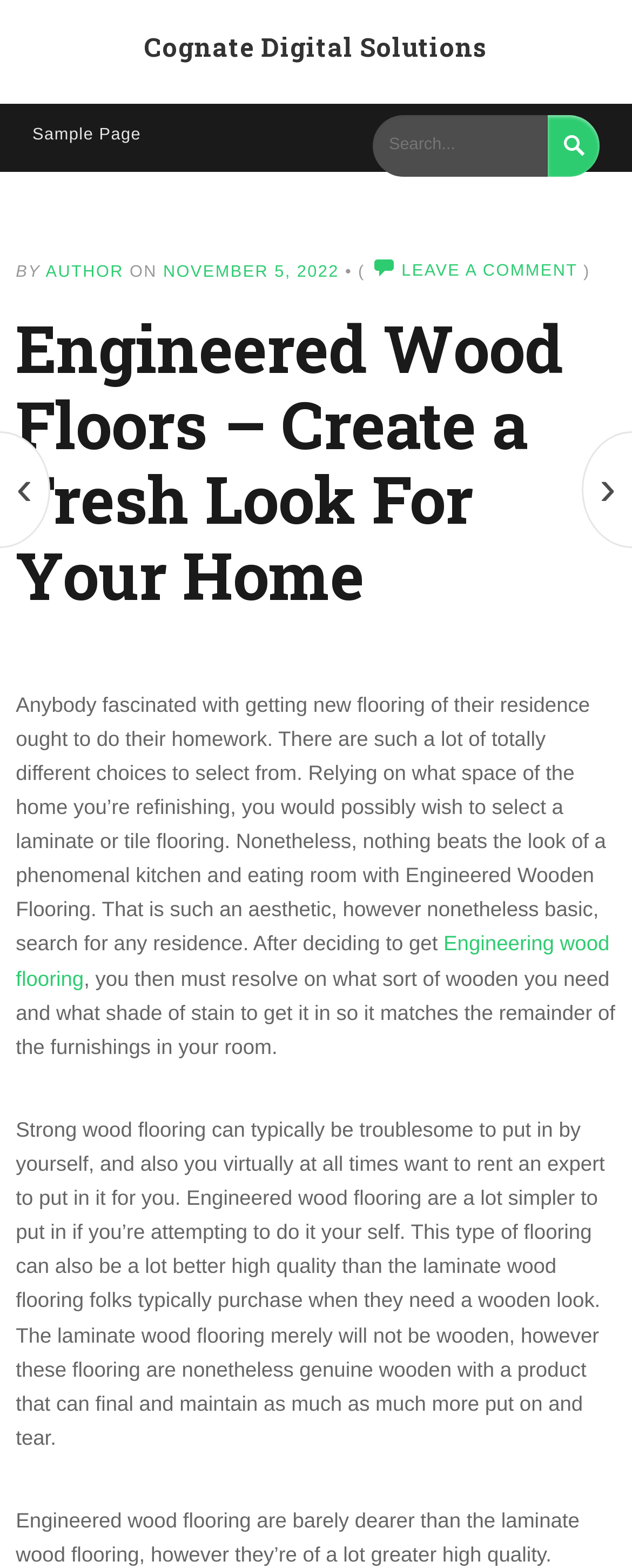What is the purpose of the search textbox?
Please give a detailed and elaborate answer to the question based on the image.

The search textbox is located at the top of the webpage with a placeholder text 'Search...' and a search button with a magnifying glass icon. This suggests that the purpose of the search textbox is to allow users to search the website for specific content.